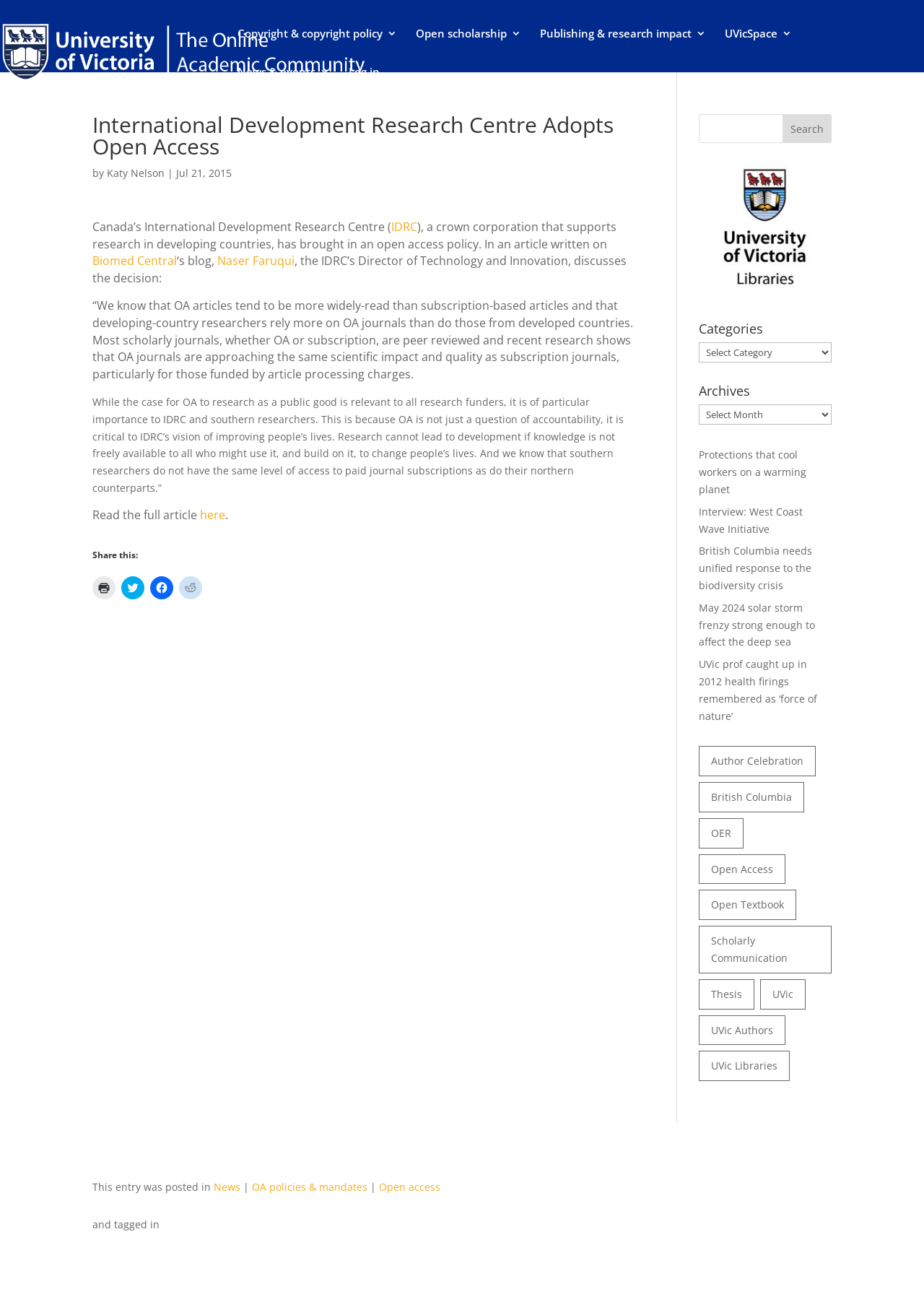Provide a brief response to the question using a single word or phrase: 
Who is the Director of Technology and Innovation at IDRC?

Naser Faruqui